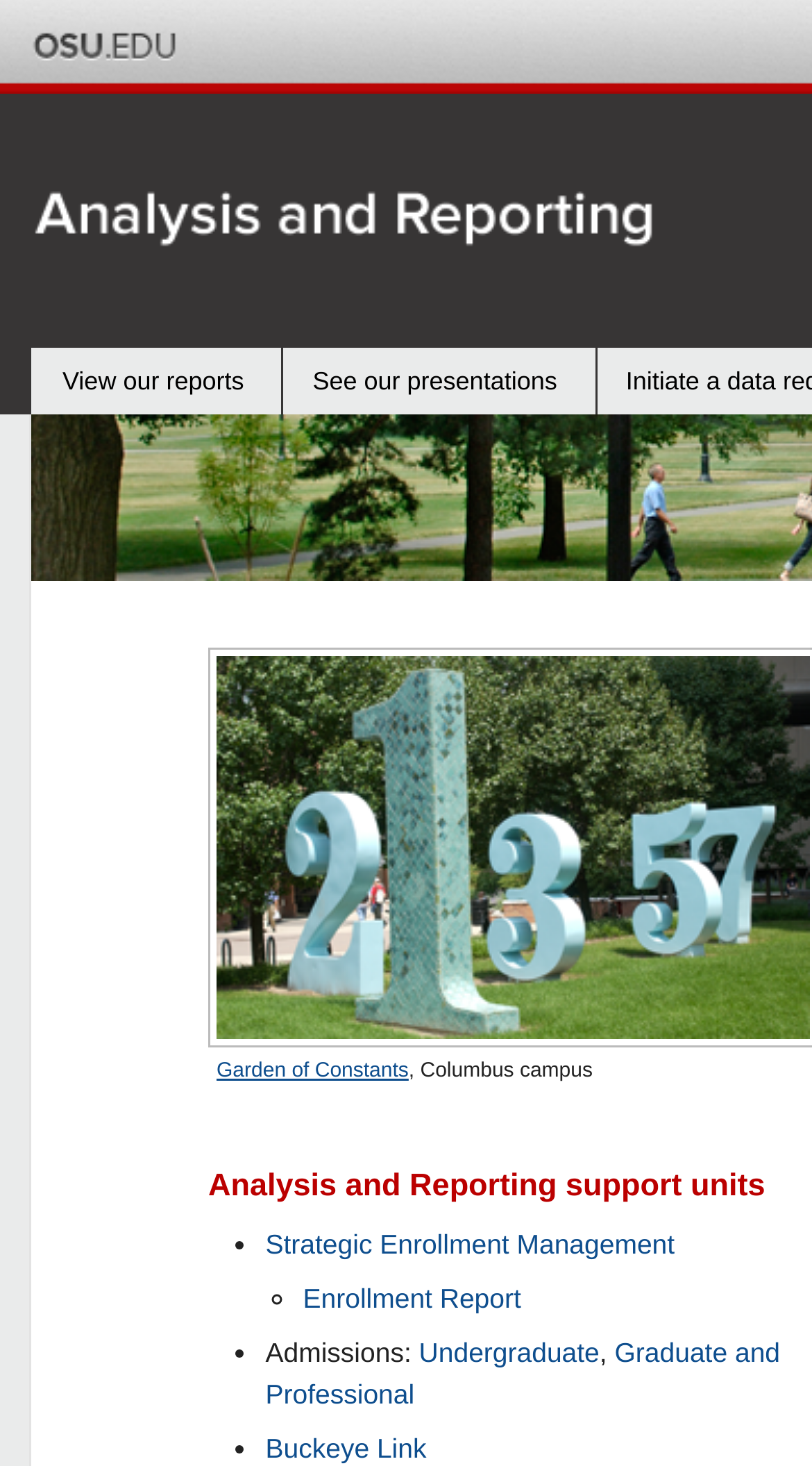Provide the bounding box coordinates of the UI element that matches the description: "Enrollment Report".

[0.373, 0.875, 0.642, 0.896]